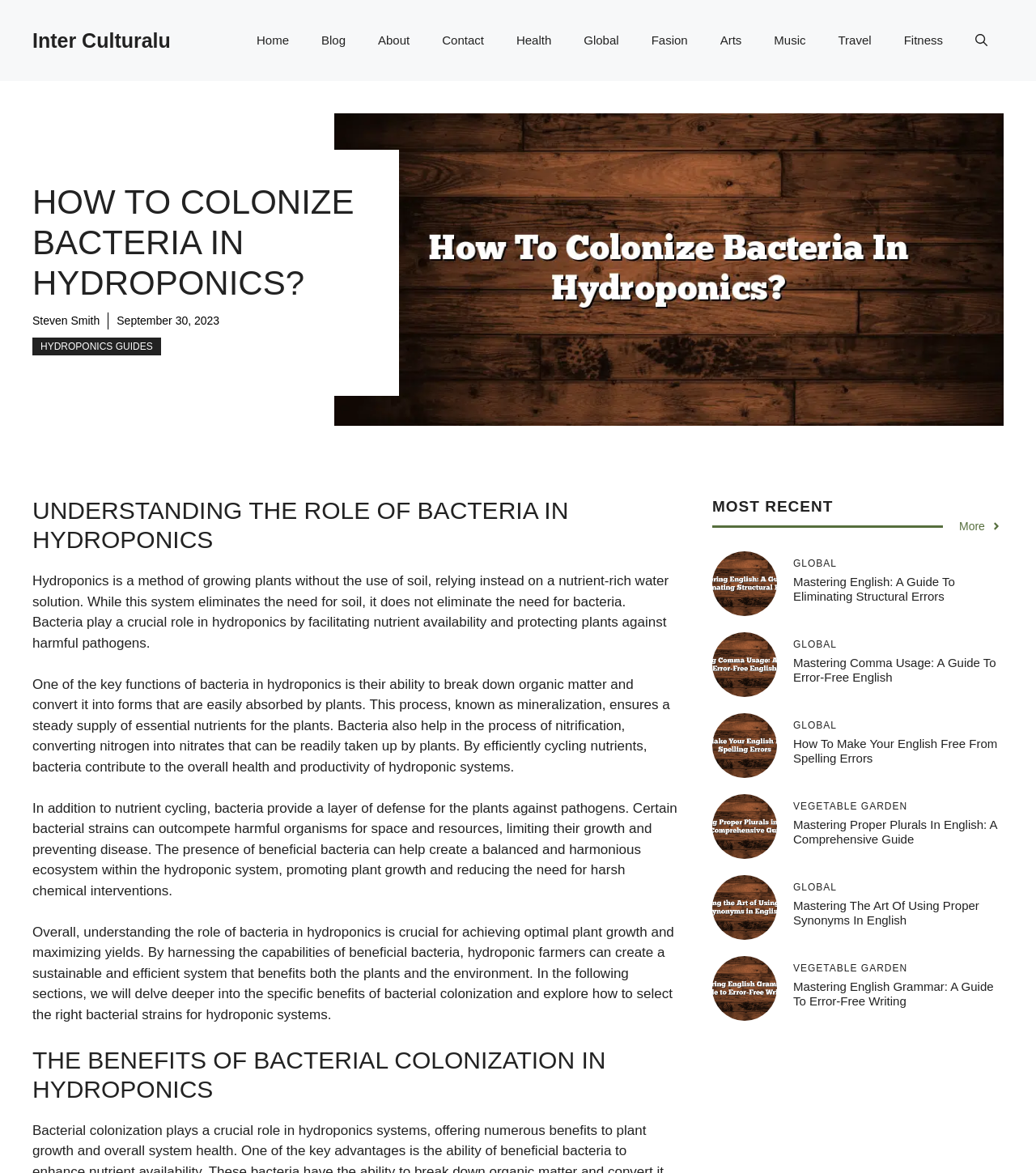Please identify the bounding box coordinates for the region that you need to click to follow this instruction: "view the 'MOST RECENT' section".

[0.688, 0.423, 0.969, 0.442]